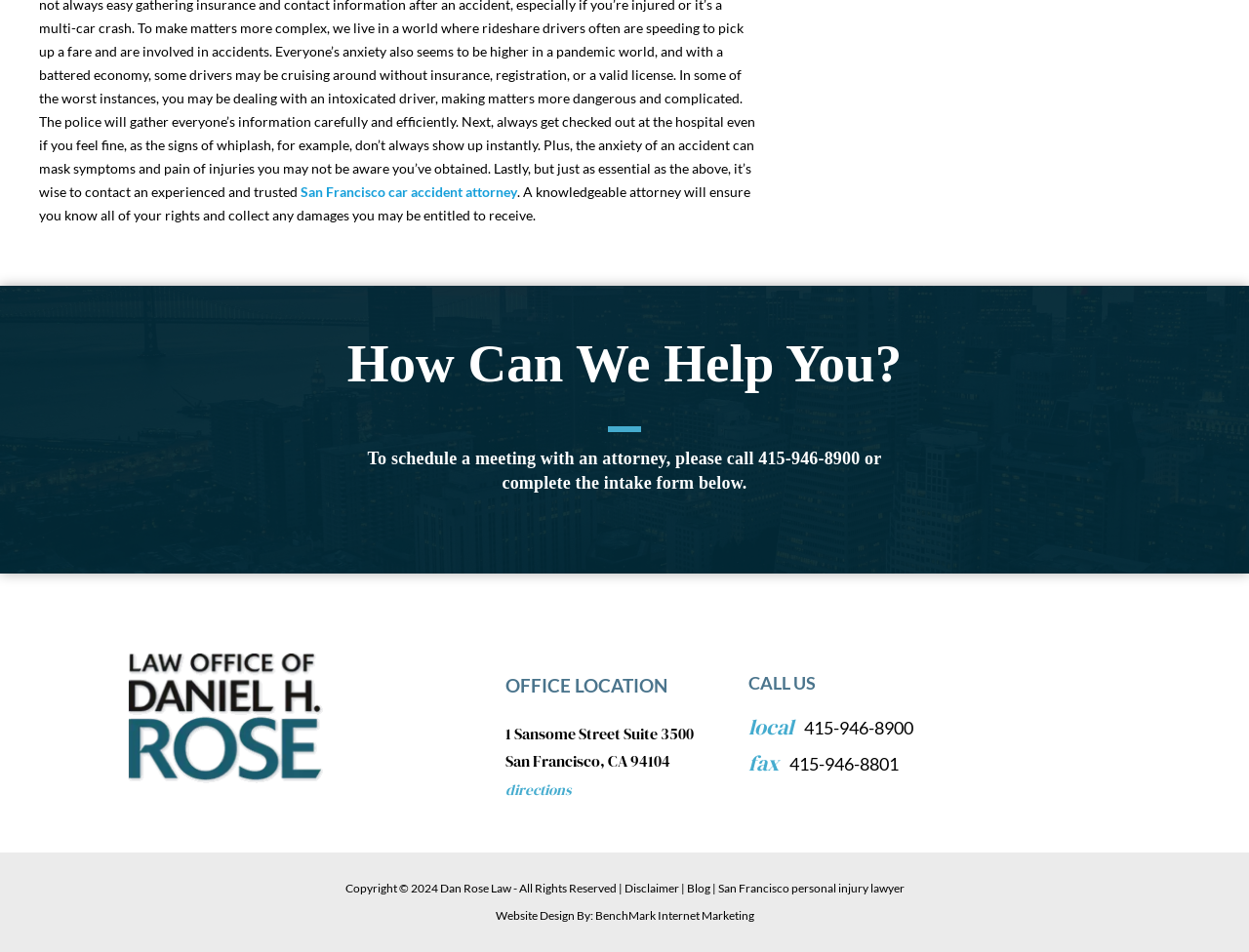Please answer the following question as detailed as possible based on the image: 
What is the phone number to schedule a meeting?

I found the phone number by looking at the middle section of the webpage, where I saw a static text that says 'To schedule a meeting with an attorney, please call 415-946-8900 or complete the intake form below'.